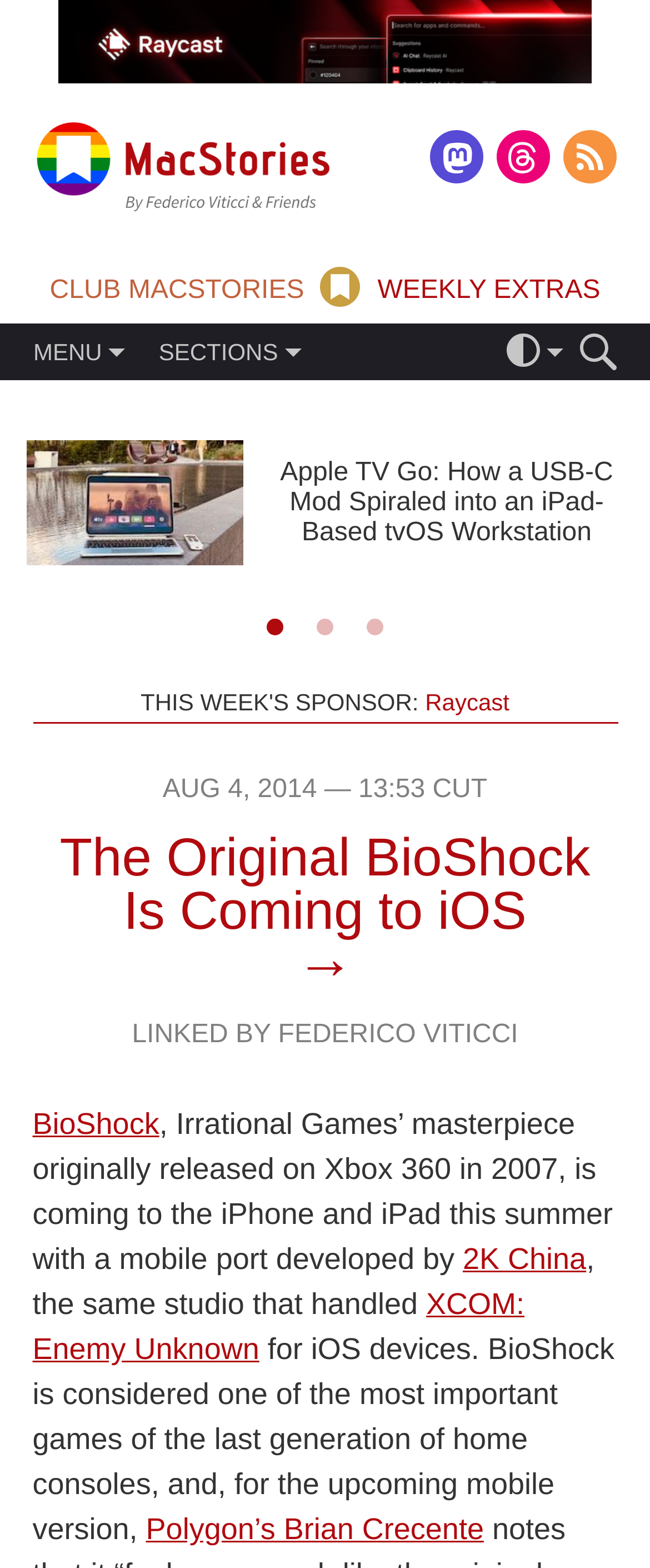Please provide the bounding box coordinates for the element that needs to be clicked to perform the following instruction: "Learn more about XCOM: Enemy Unknown". The coordinates should be given as four float numbers between 0 and 1, i.e., [left, top, right, bottom].

[0.05, 0.821, 0.807, 0.871]